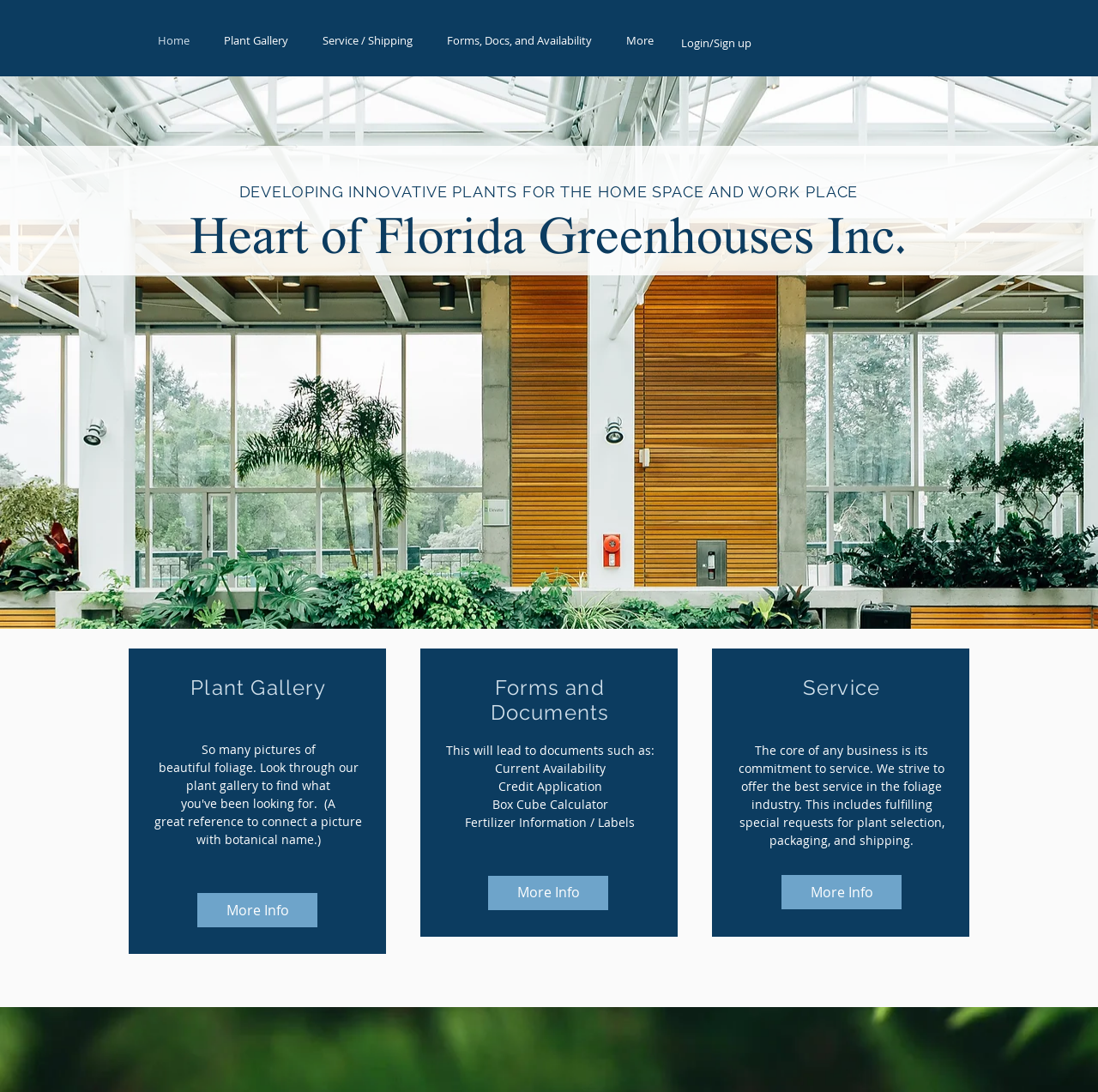Offer a thorough description of the webpage.

The webpage is about Heart of Florida Greenhouses Inc., a wholesale supplier of interior plants. At the top left, there is a navigation menu with links to "Home", "Plant Gallery", "Service / Shipping", "Forms, Docs, and Availability", and "More". To the right of the navigation menu, there is a "Login/Sign up" button.

Below the navigation menu, there is a large heading that reads "DEVELOPING INNOVATIVE PLANTS FOR THE HOME SPACE AND WORK PLACE". Below this heading, there is another heading that displays the company name, "Heart of Florida Greenhouses Inc.".

On the left side of the page, there are three sections. The first section is headed by "Plant Gallery" and has a "More Info" link below it. The second section is headed by "Forms and Documents" and lists several documents, including "Current Availability", "Credit Application", "Box Cube Calculator", and "Fertilizer Information / Labels", each with a brief description. There is also a "More Info" link at the bottom of this section. The third section is headed by "Service" and describes the company's commitment to service, including fulfilling special requests for plant selection, packaging, and shipping. There is also a "More Info" link at the bottom of this section.

Overall, the webpage provides an overview of the company and its services, with links to more information about its plant gallery, forms and documents, and service.